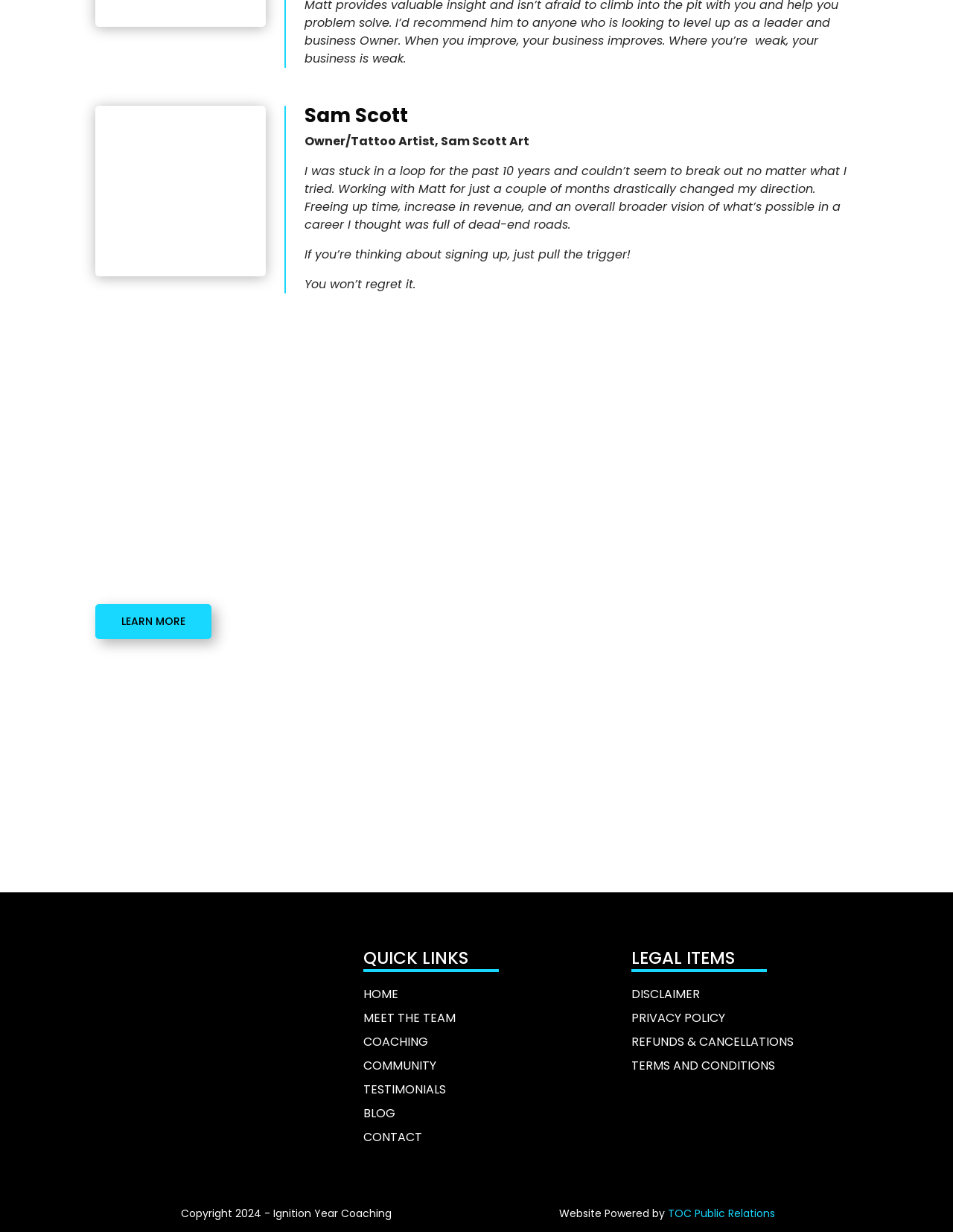Please provide a short answer using a single word or phrase for the question:
Who is the copyright holder of the webpage?

Ignition Year Coaching